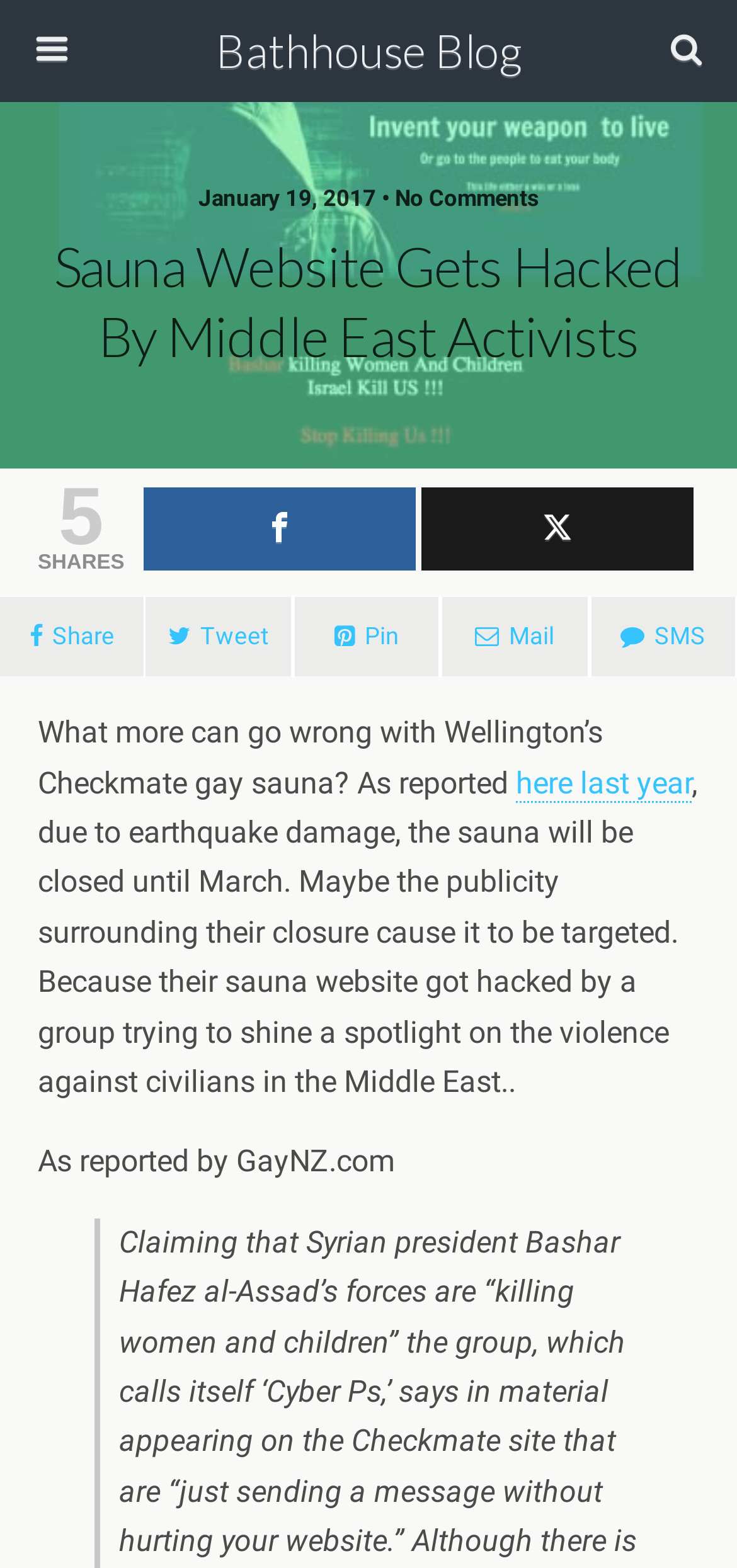What is the date of the article?
From the screenshot, supply a one-word or short-phrase answer.

January 19, 2017